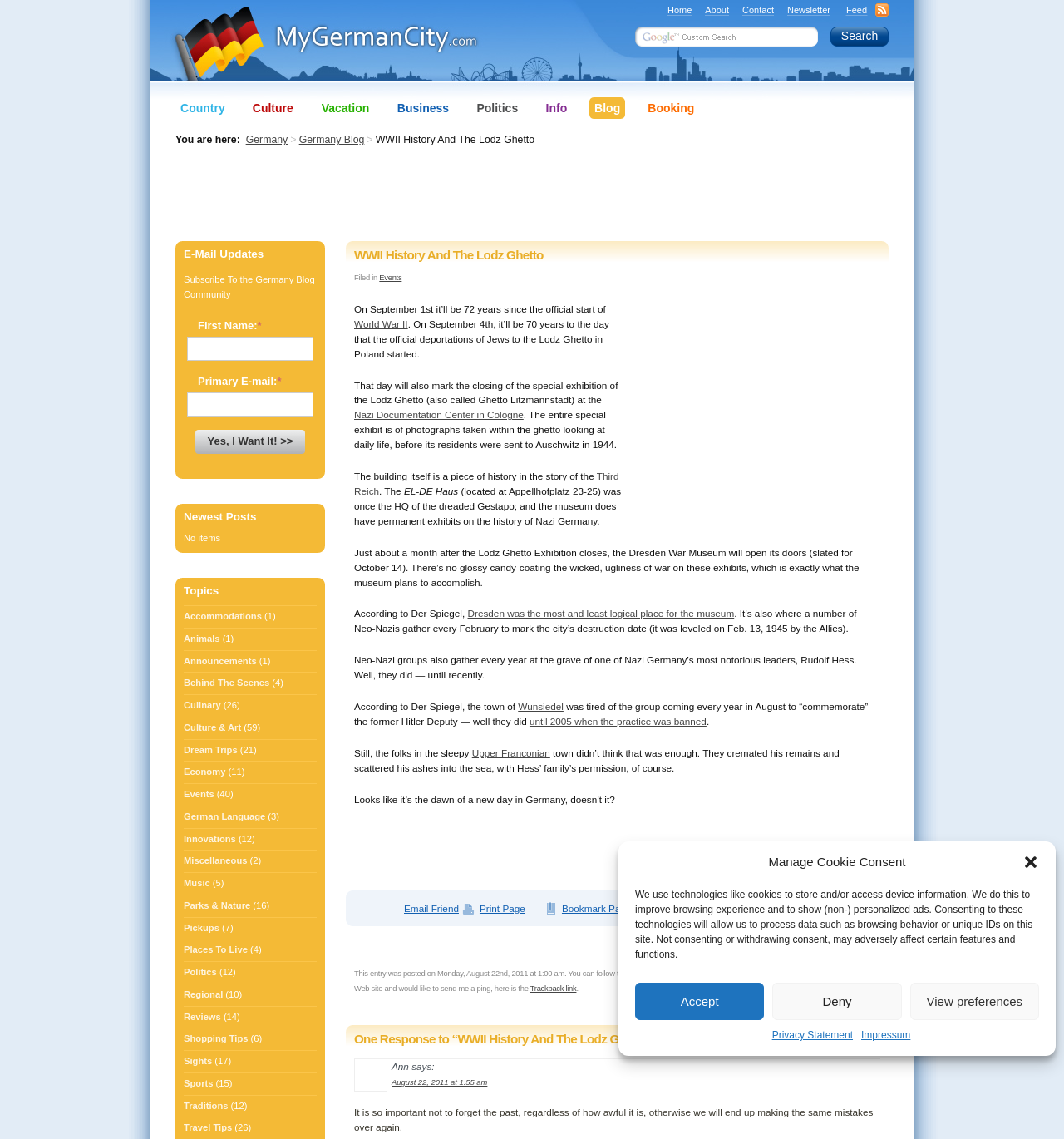Given the description of a UI element: "Yes, I Want It! >>", identify the bounding box coordinates of the matching element in the webpage screenshot.

[0.184, 0.378, 0.287, 0.399]